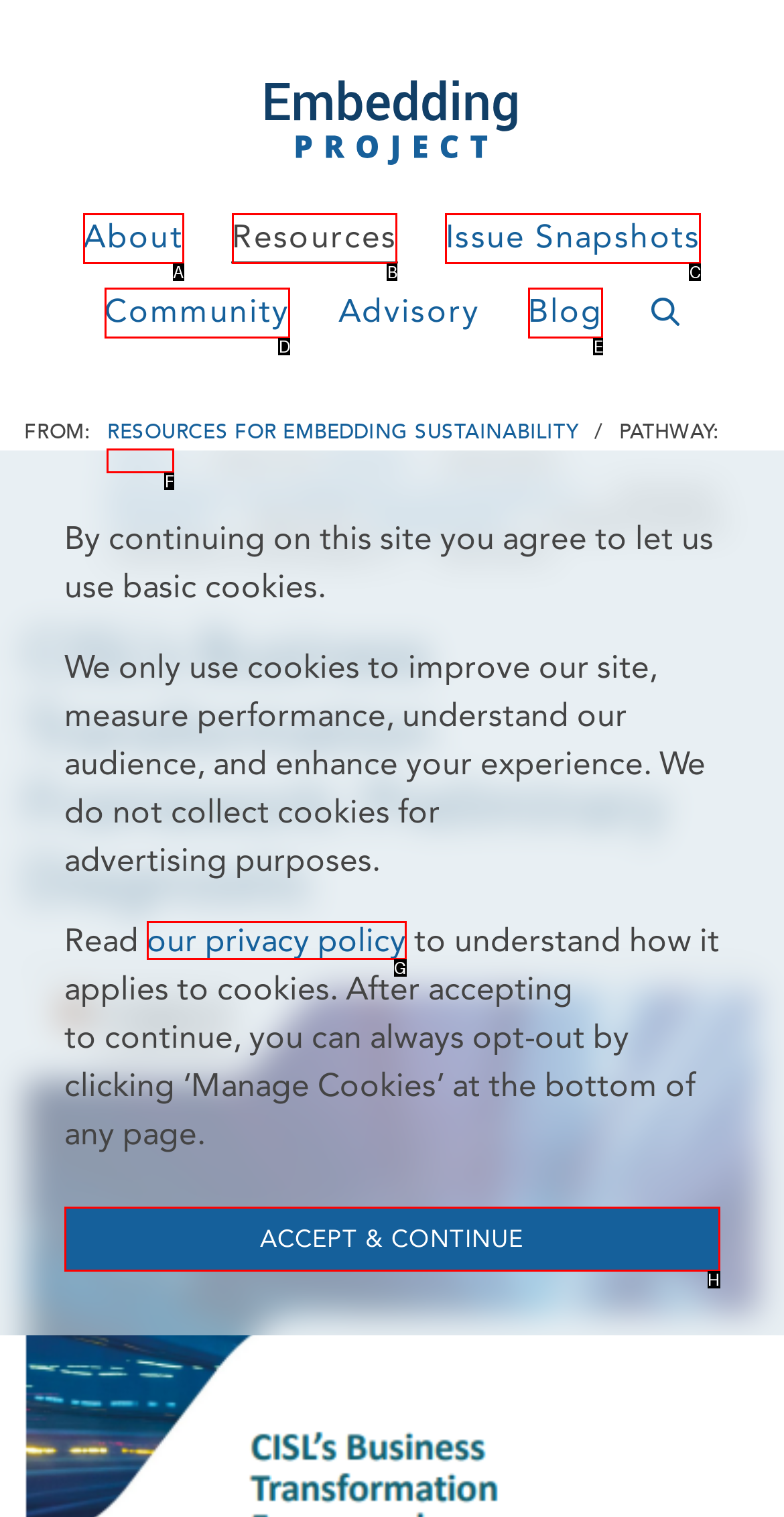Identify which HTML element matches the description: Issue Snapshots
Provide your answer in the form of the letter of the correct option from the listed choices.

C